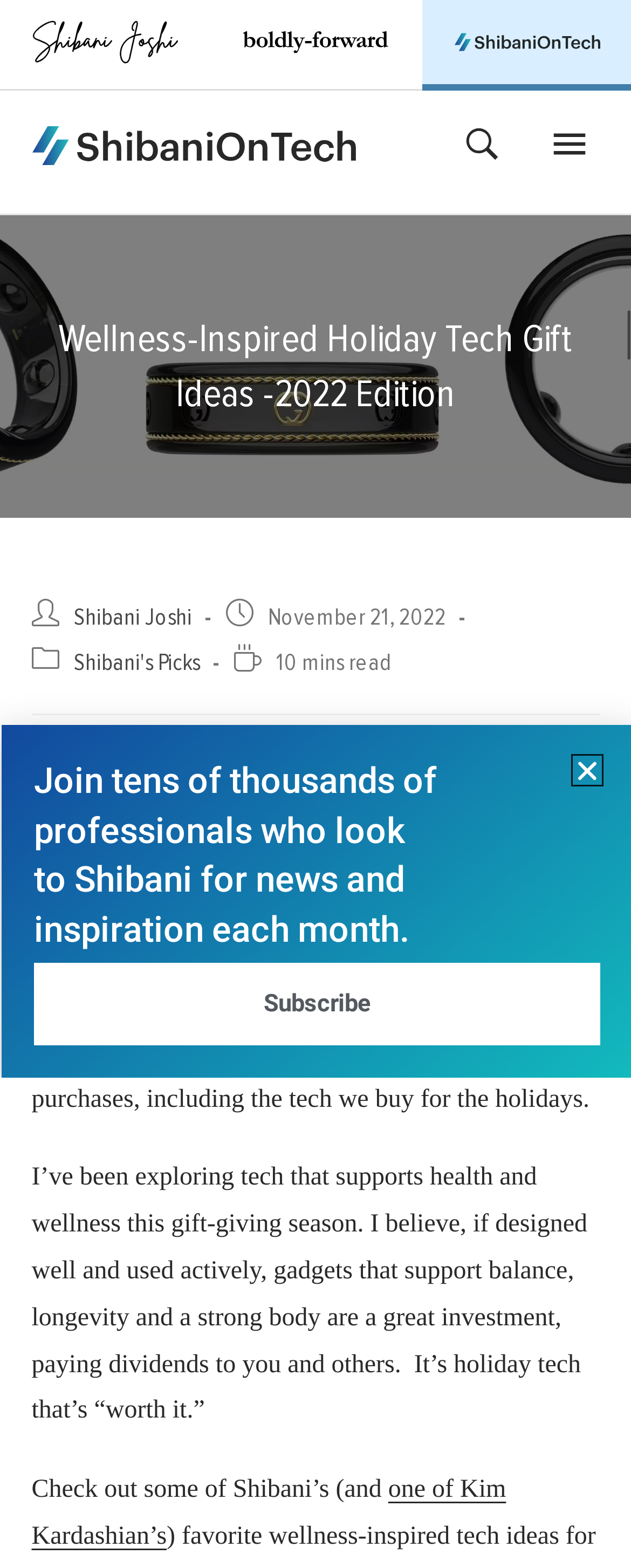Analyze and describe the webpage in a detailed narrative.

The webpage is about Shibani's top holiday tech gift ideas focused on wellness. At the top, there are six links with accompanying images, arranged in two rows of three. Below these links, there is a header section with a heading that reads "Wellness-Inspired Holiday Tech Gift Ideas -2022 Edition". 

To the right of the heading, there is a link to Shibani Joshi's profile, followed by the date "November 21, 2022" and a link to "Shibani's Picks". Below these elements, there is a text that reads "10 mins read" and a "Like Button". 

The main content of the webpage starts with a paragraph of text that introduces the idea of holiday tech gift guides and the importance of being thoughtful and intentional about purchases. This is followed by a link to a related article about having a tighter but still healthy budget. 

The next paragraph discusses the idea of tech that supports health and wellness as a great investment. This is followed by another paragraph that introduces Shibani's gift ideas, which are worth checking out. There is also a mention of Kim Kardashian's favorite gift idea.

At the bottom right of the page, there is a "Close" button and a heading that invites readers to join tens of thousands of professionals who subscribe to Shibani's newsletter for news and inspiration. Below this heading, there is a "Subscribe" link.